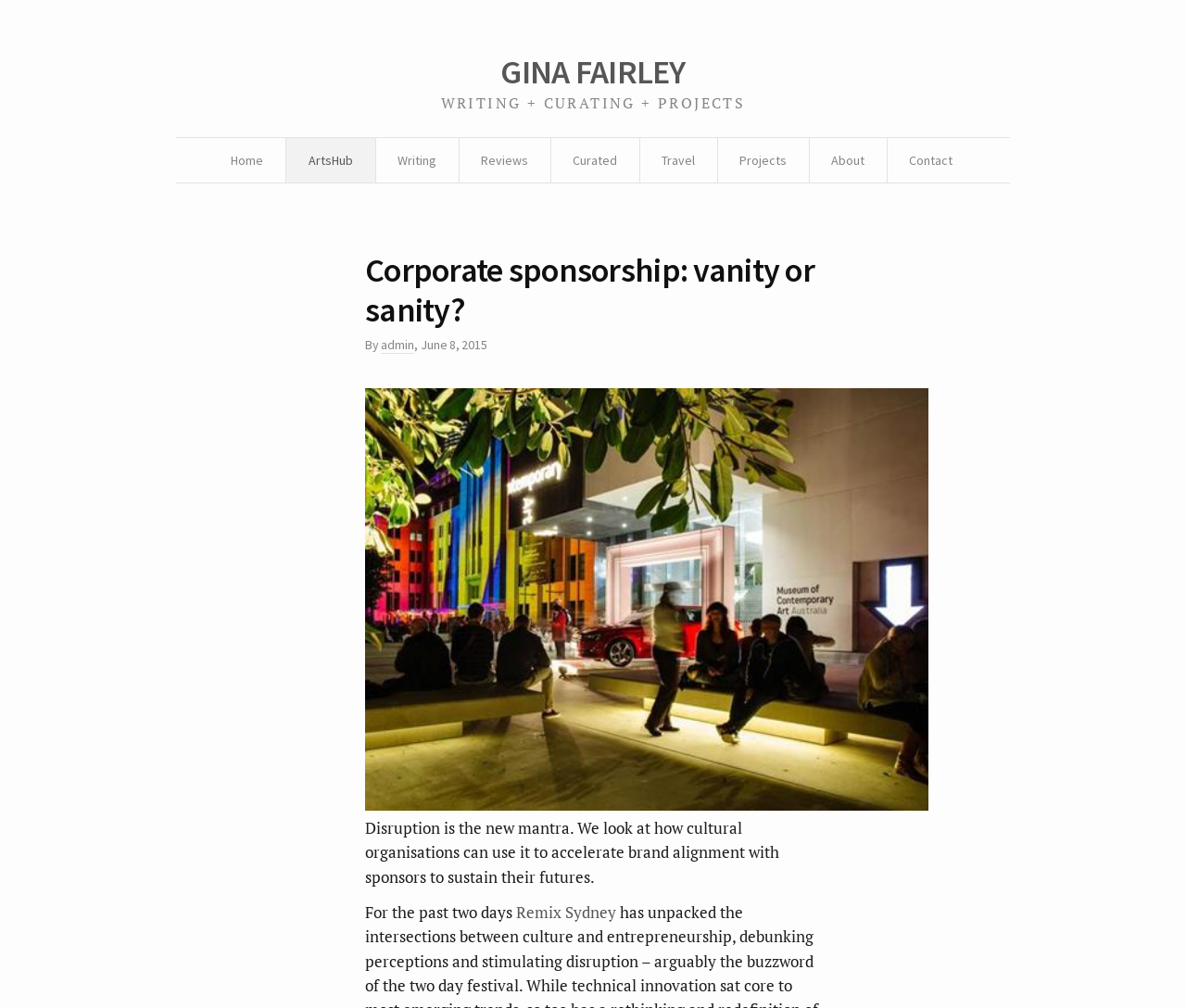What event is mentioned in the article?
Refer to the image and give a detailed response to the question.

The event 'Remix Sydney' is mentioned in the article as a link, indicating that it is related to the topic of corporate sponsorship.